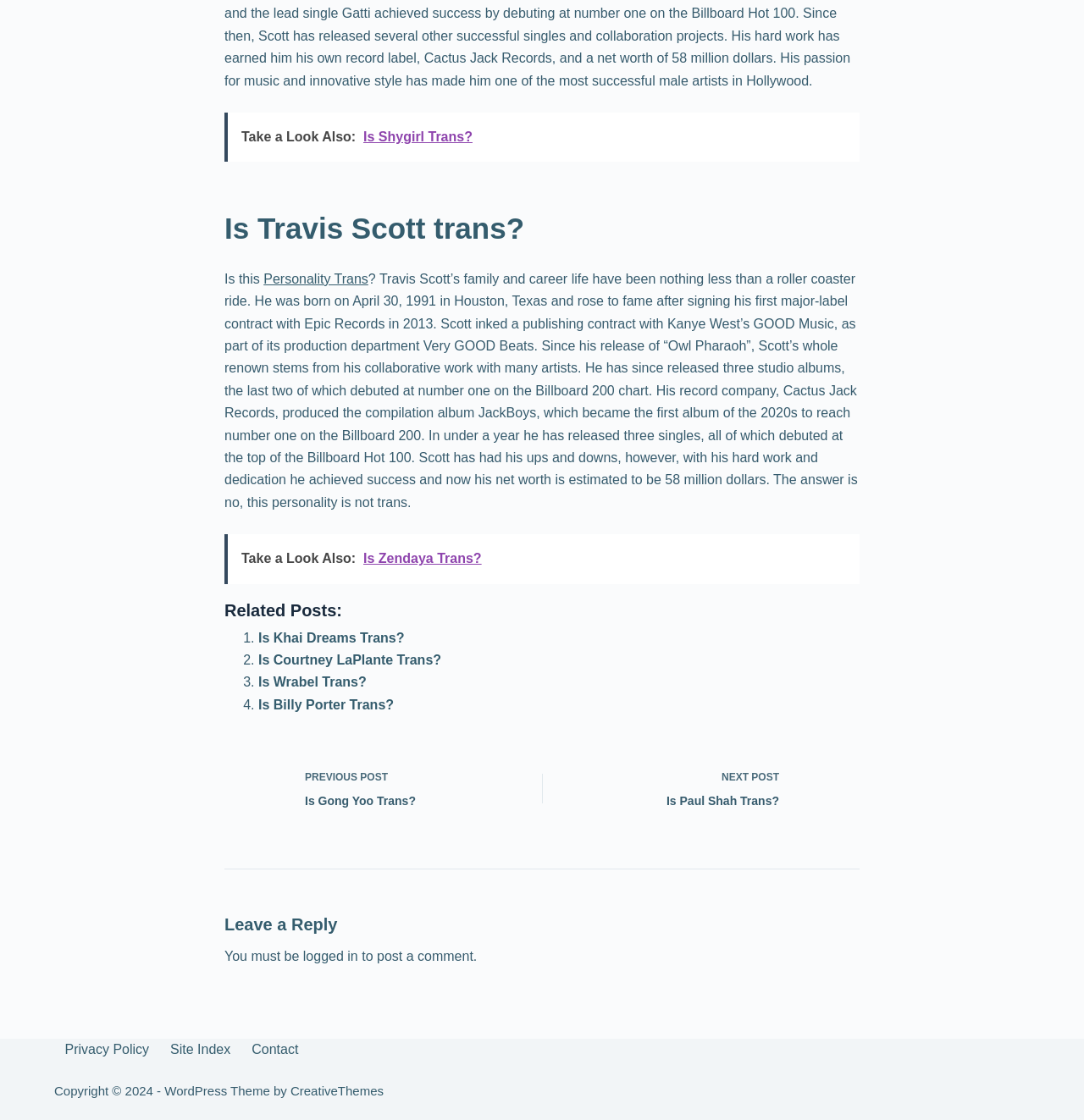Determine the bounding box coordinates of the element that should be clicked to execute the following command: "Leave a reply".

[0.207, 0.814, 0.793, 0.837]